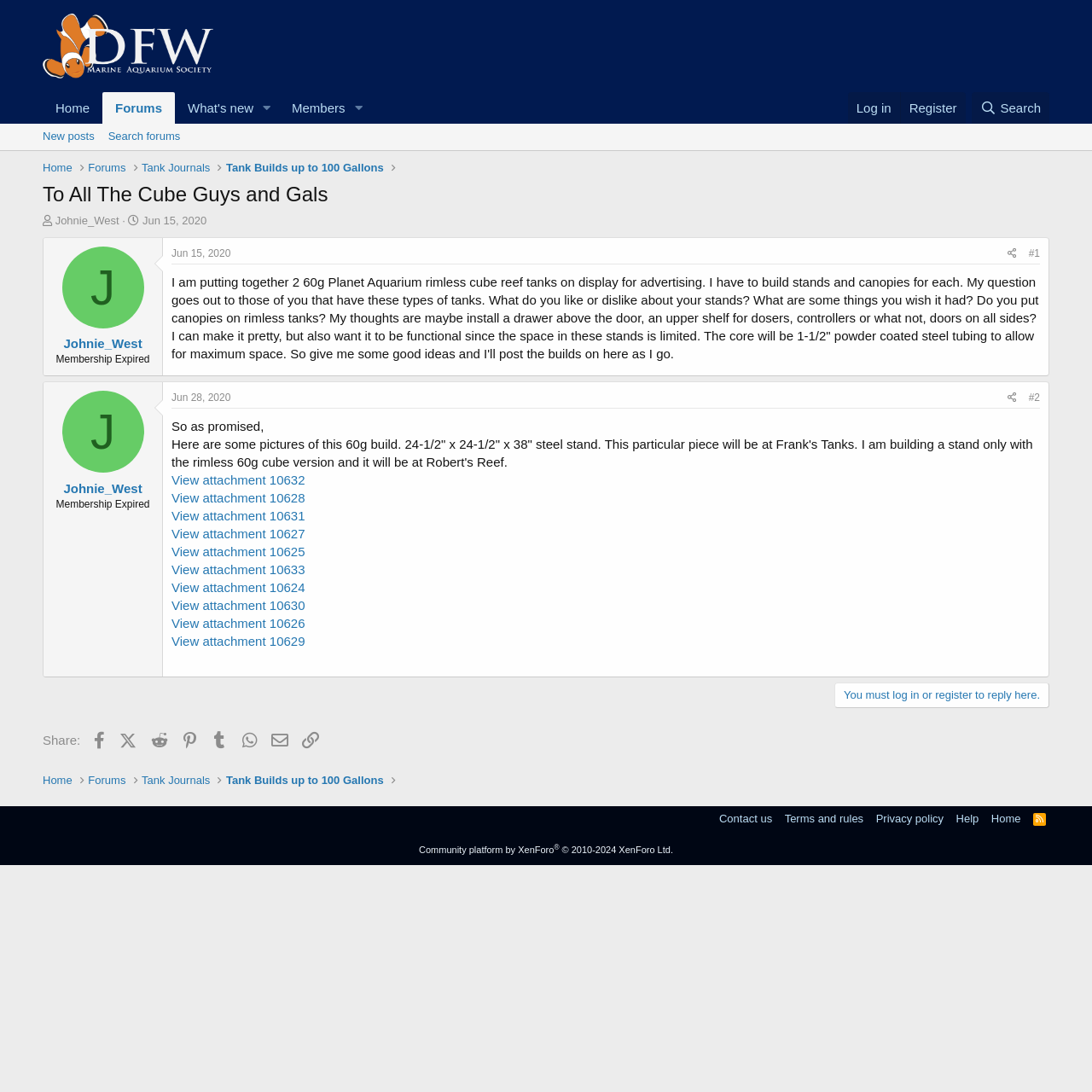Please determine the bounding box coordinates of the section I need to click to accomplish this instruction: "Share the post on Facebook".

[0.076, 0.664, 0.103, 0.69]